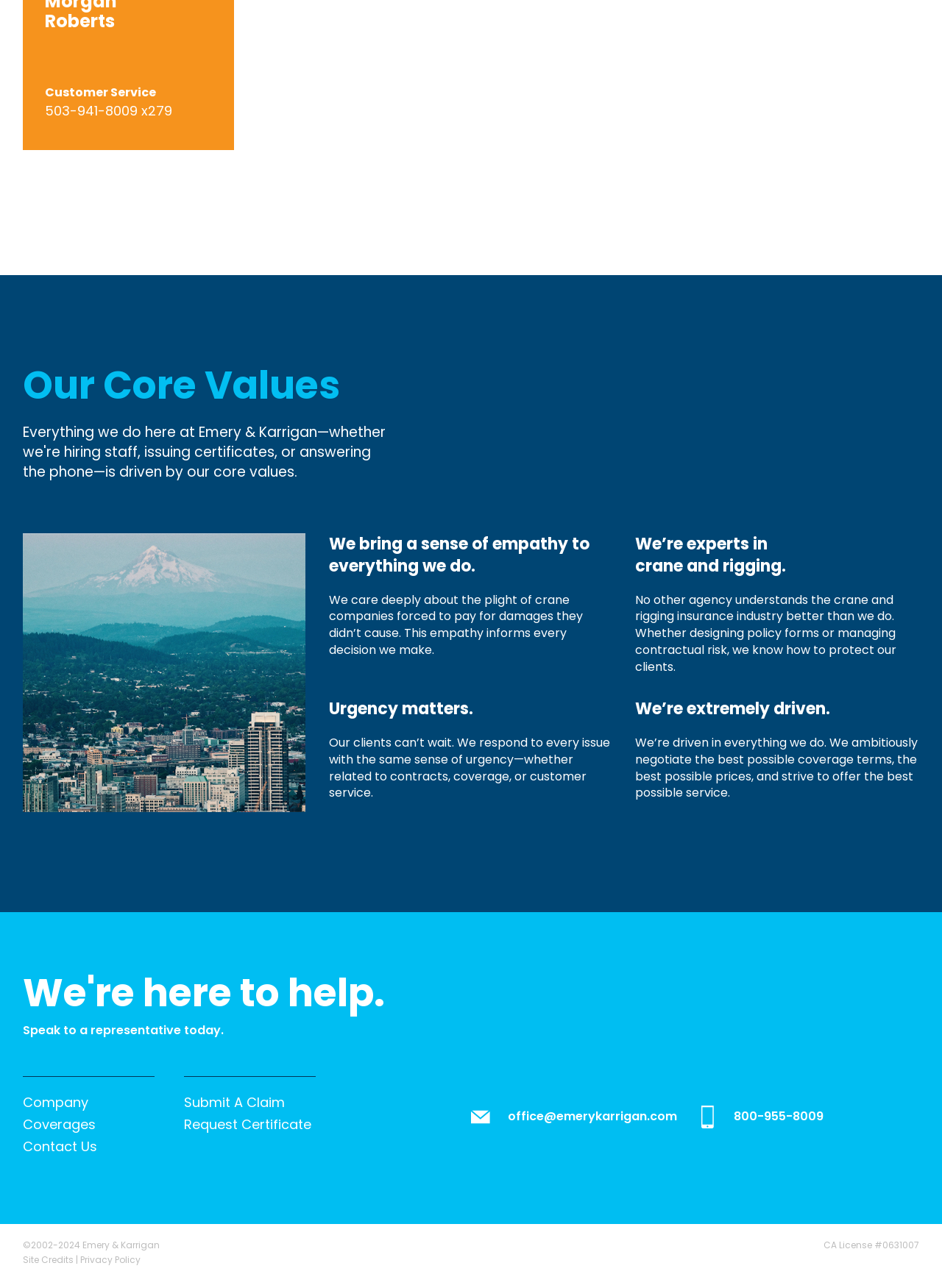Find the bounding box coordinates of the clickable area that will achieve the following instruction: "Request a certificate".

[0.195, 0.866, 0.33, 0.881]